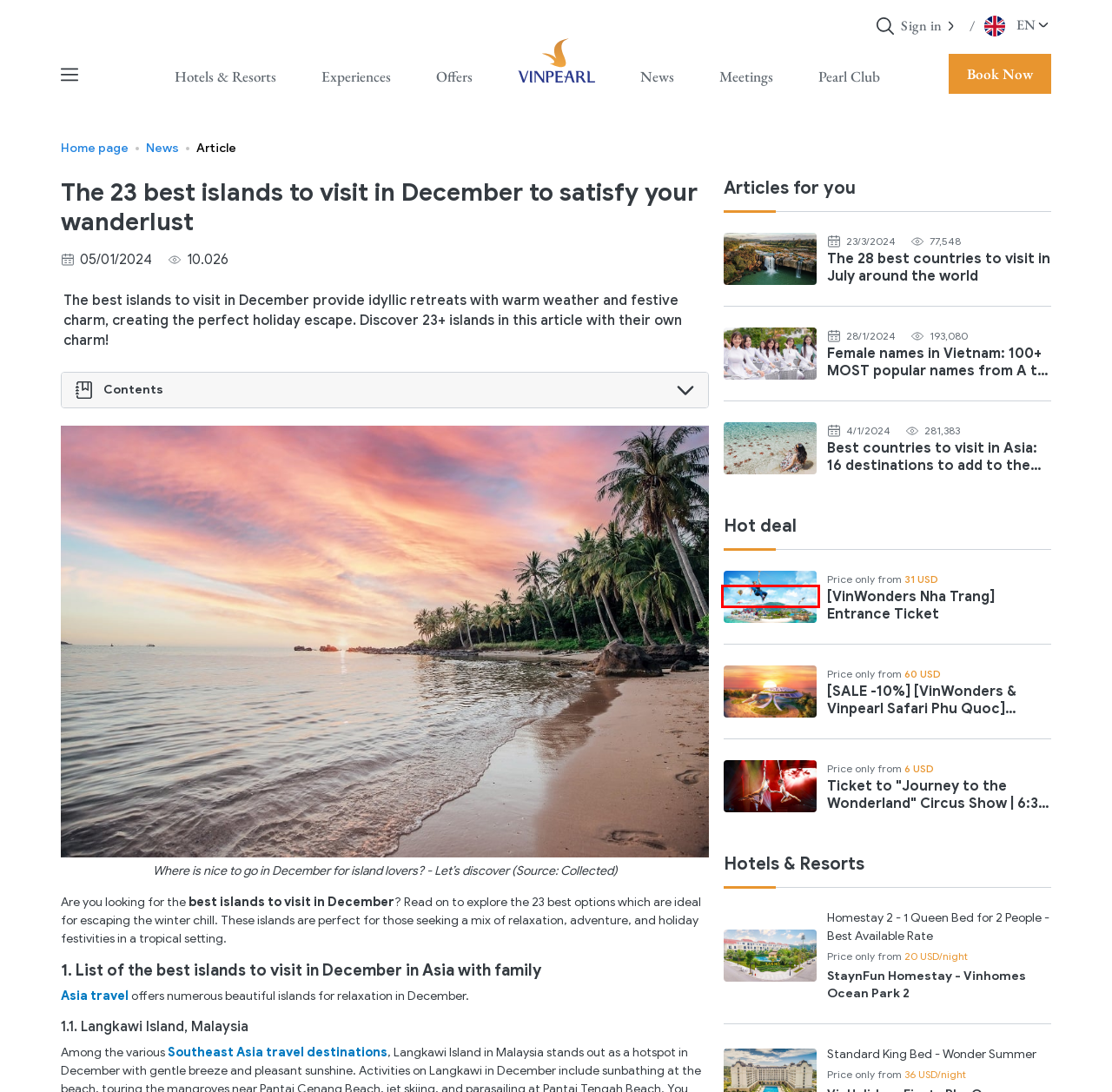You are provided with a screenshot of a webpage that includes a red rectangle bounding box. Please choose the most appropriate webpage description that matches the new webpage after clicking the element within the red bounding box. Here are the candidates:
A. VinWonders Phu Quoc | Official website
B. Thông tin website thương mại điện tử - Online.Gov.VN
C. VinWonders
D. ‎MyVinpearl trên App Store
E. Asia travel 2022: A GREAT choice to satisfy your wanderlust
F. Offers and Promotions | Vinpearl
G. Southeast Asia travel destinations: Top choices for tourists
H. Overseas adventure travel: 15 activities around the world

C